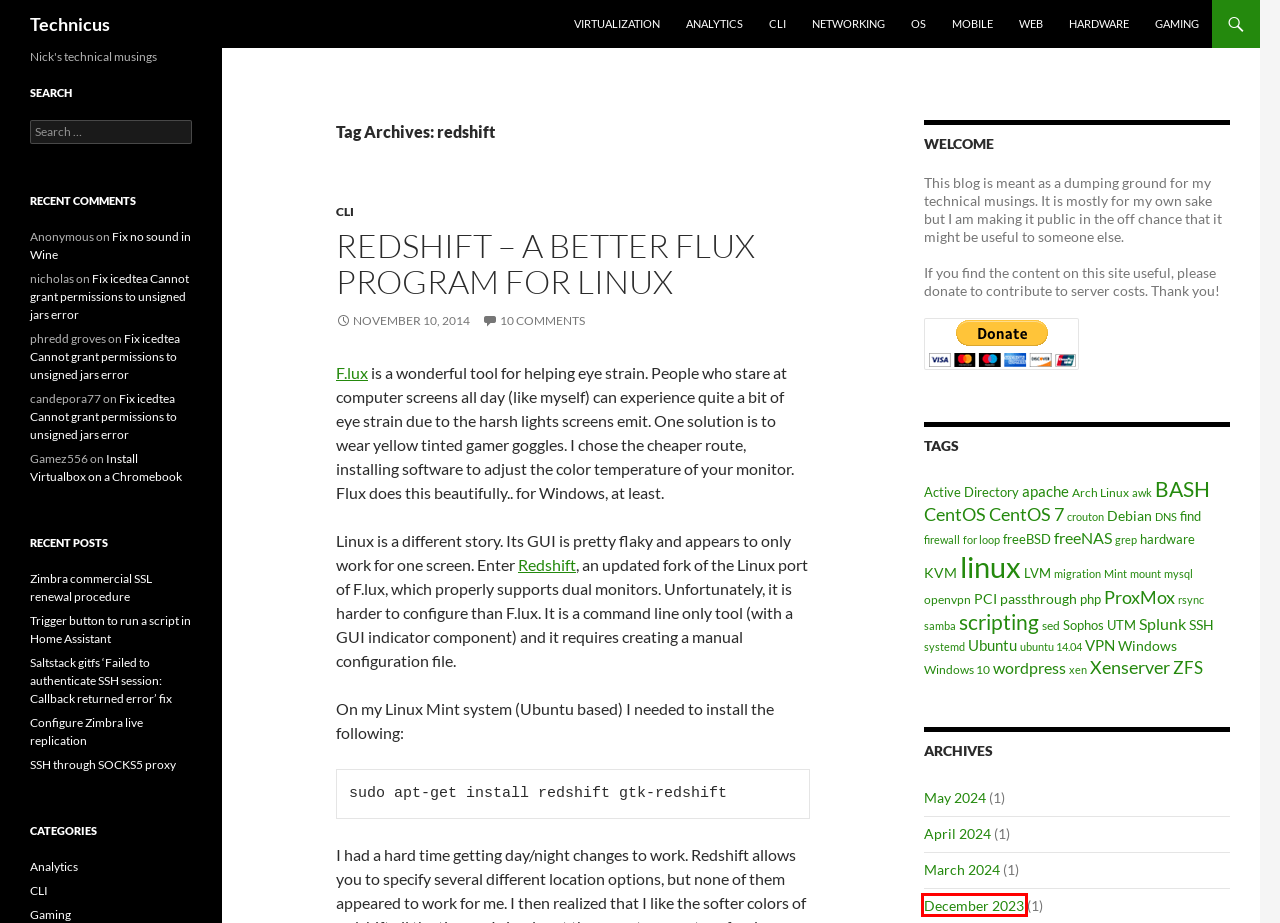A screenshot of a webpage is provided, featuring a red bounding box around a specific UI element. Identify the webpage description that most accurately reflects the new webpage after interacting with the selected element. Here are the candidates:
A. Debian Archives - Technicus
B. Web Archives - Technicus
C. migration Archives - Technicus
D. SSH Archives - Technicus
E. December 2023 - Technicus
F. Sophos UTM Archives - Technicus
G. freeNAS Archives - Technicus
H. openvpn Archives - Technicus

E